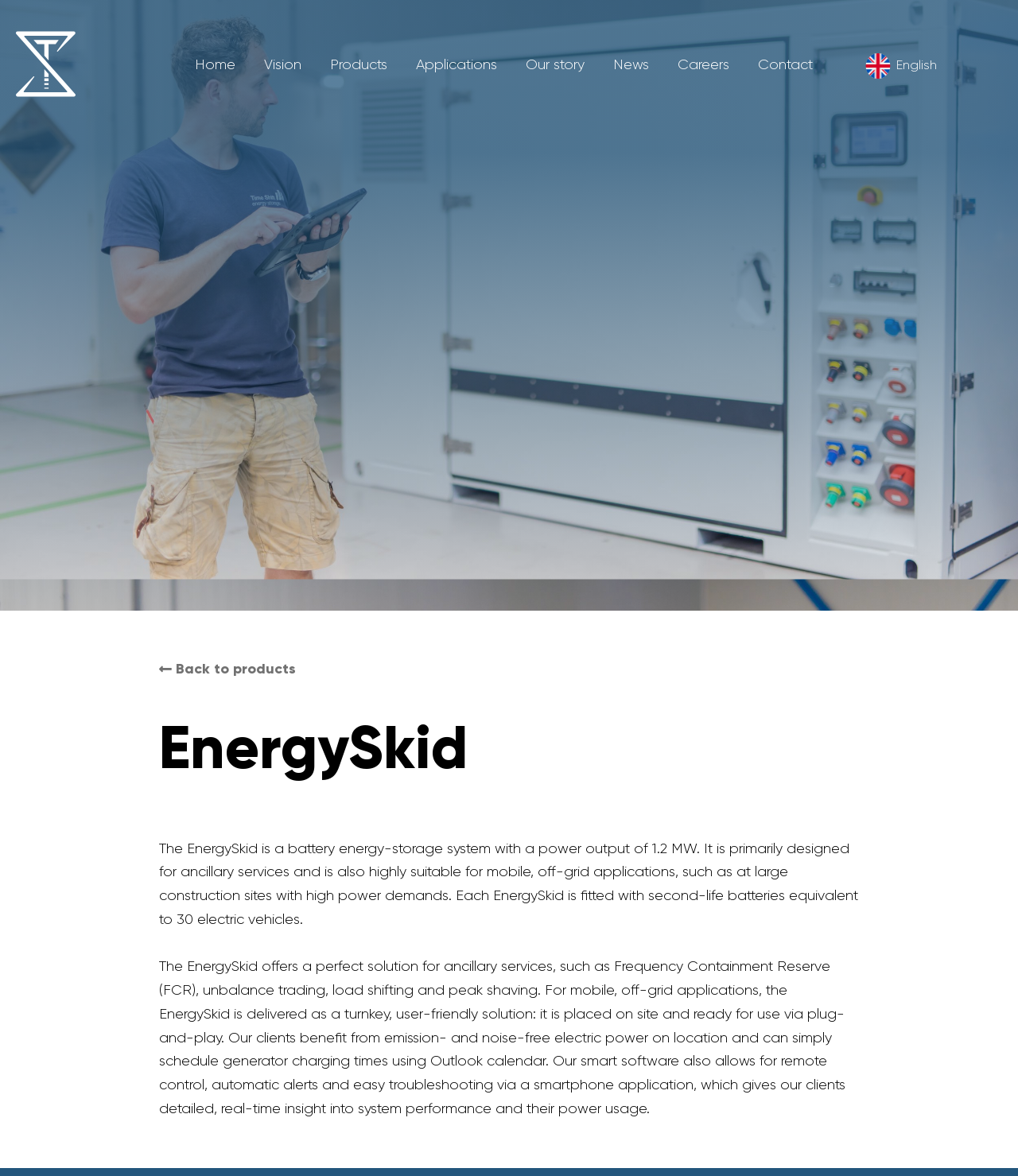Could you indicate the bounding box coordinates of the region to click in order to complete this instruction: "Select the 'Products' option".

[0.31, 0.038, 0.395, 0.071]